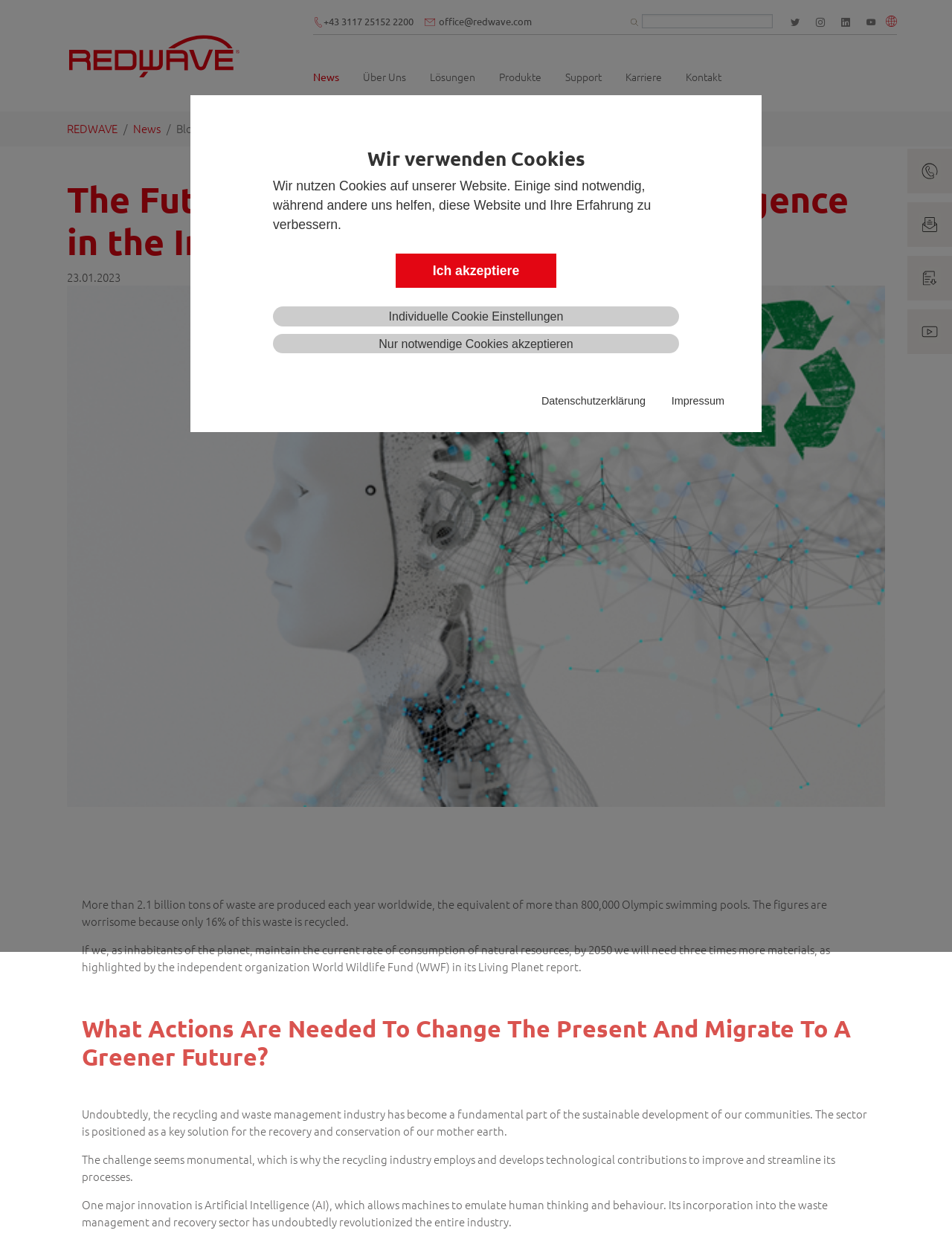Locate the bounding box coordinates of the element that needs to be clicked to carry out the instruction: "Scroll to the top". The coordinates should be given as four float numbers ranging from 0 to 1, i.e., [left, top, right, bottom].

[0.949, 0.731, 0.984, 0.758]